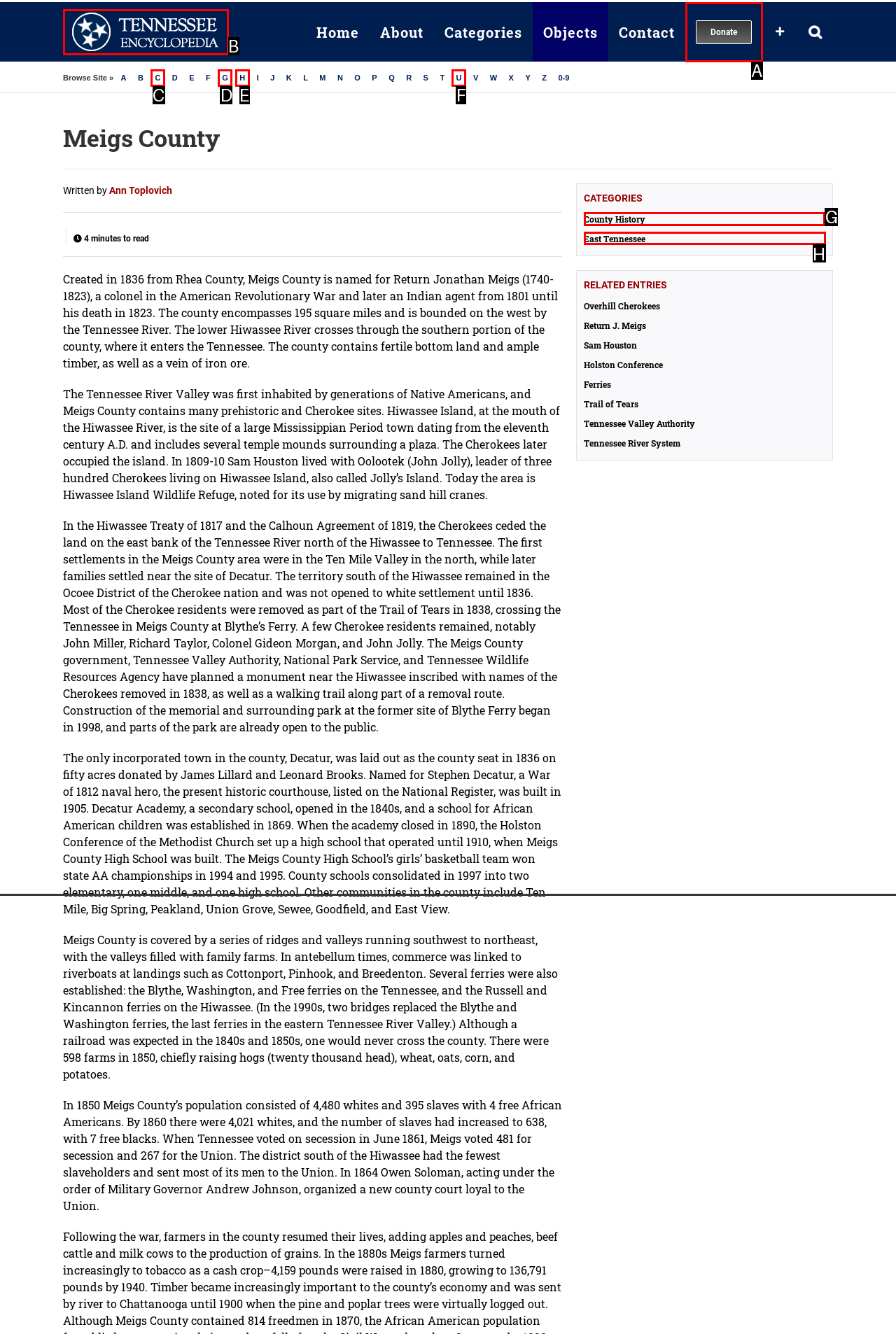Select the proper UI element to click in order to perform the following task: Learn about County History. Indicate your choice with the letter of the appropriate option.

G